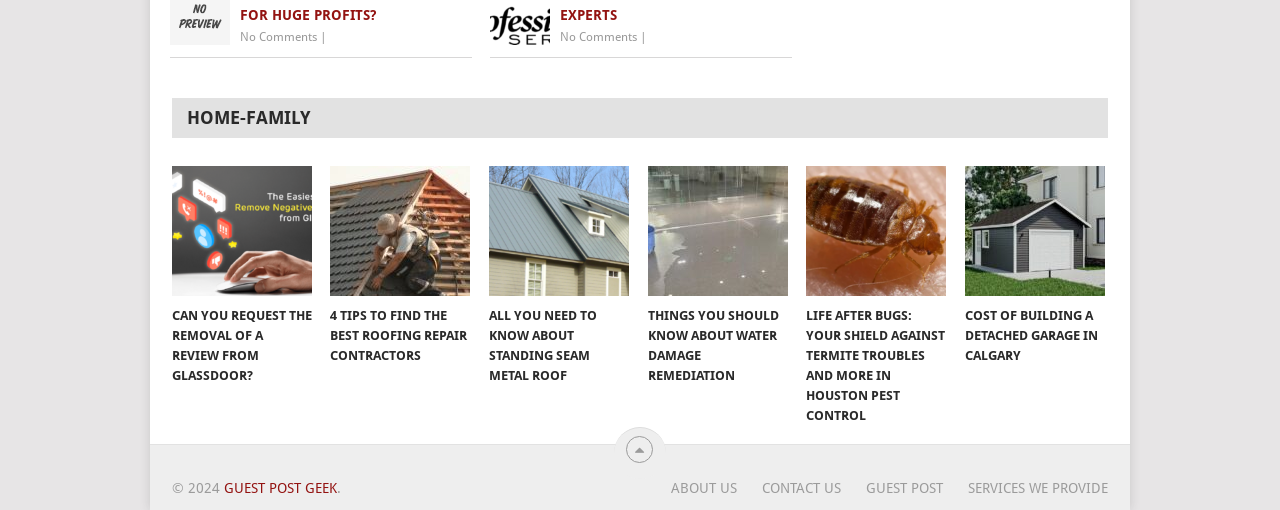Answer this question using a single word or a brief phrase:
What is the copyright year of the webpage?

2024